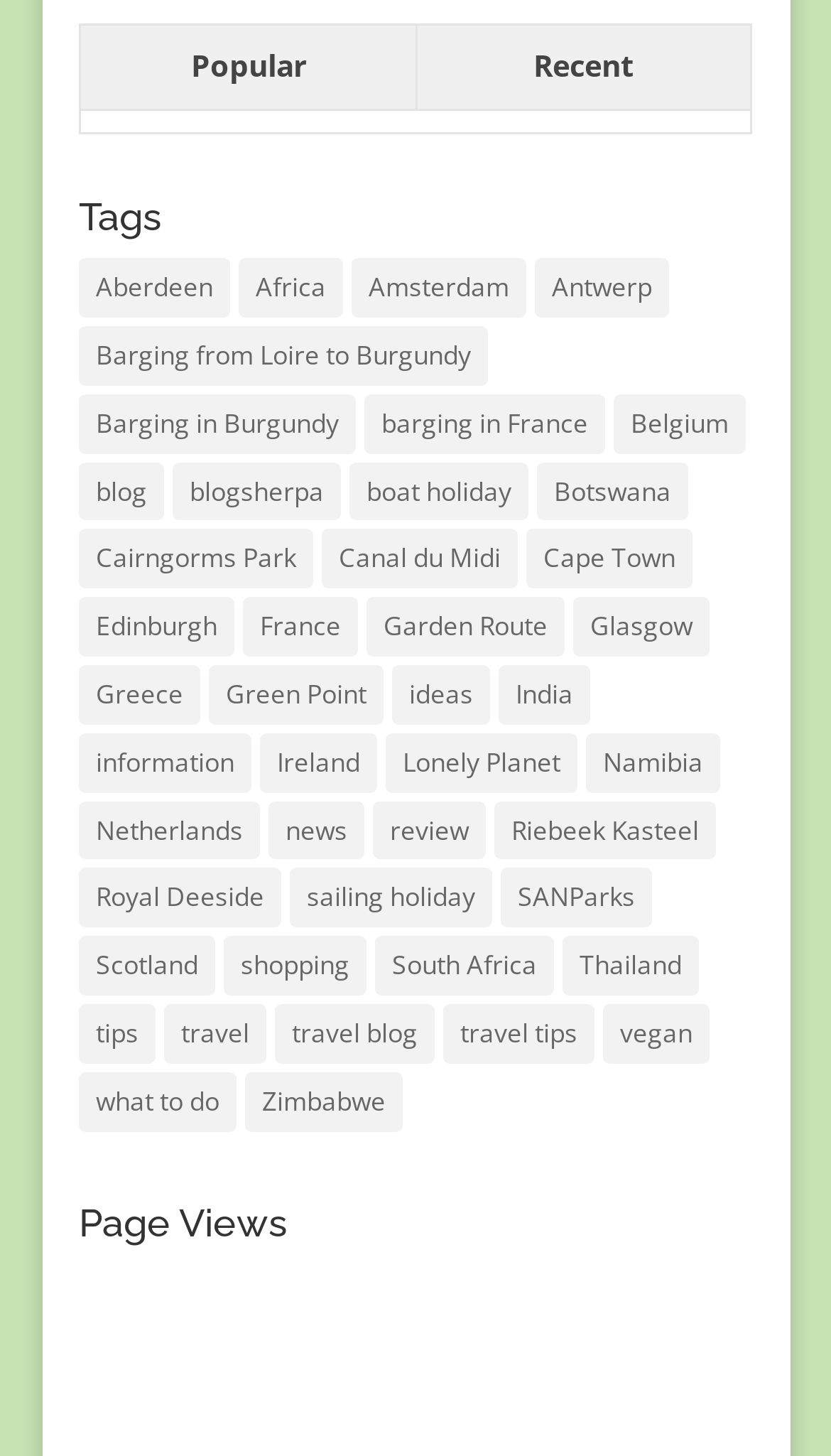What is the second most popular tag on this webpage?
From the screenshot, provide a brief answer in one word or phrase.

travel